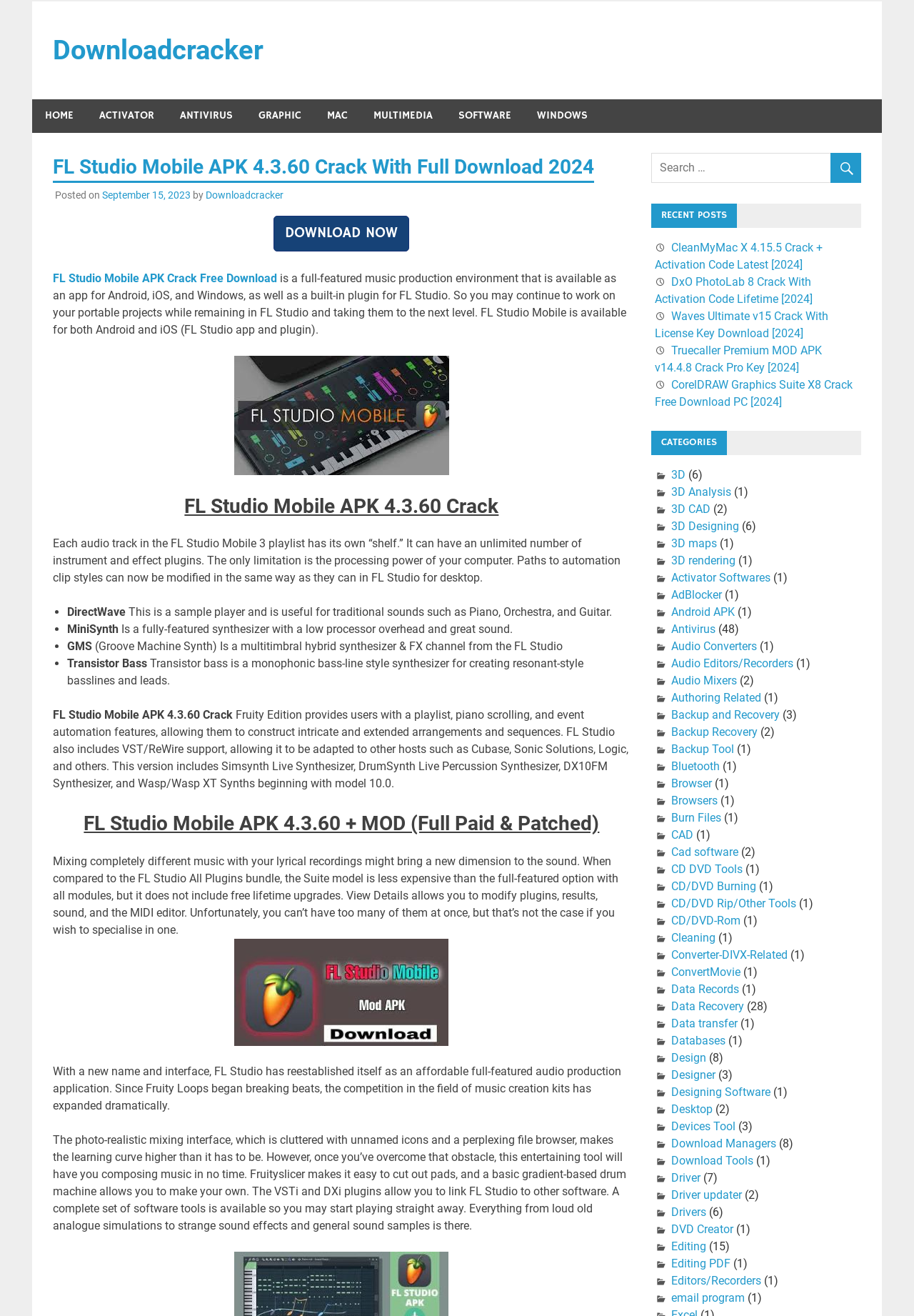Detail the various sections and features present on the webpage.

This webpage is about FL Studio Mobile APK Crack Free Download, a full-featured music production environment available as an app for Android, iOS, and Windows, as well as a built-in plugin for FL Studio. 

At the top of the page, there is a navigation menu with links to 'HOME', 'ACTIVATOR', 'ANTIVIRUS', 'GRAPHIC', 'MAC', 'MULTIMEDIA', 'SOFTWARE', and 'WINDOWS'. Below the navigation menu, there is a header section with the title "FL Studio Mobile APK 4.3.60 Crack With Full Download 2024" and a "DOWNLOAD NOW" button.

The main content of the page is divided into several sections. The first section describes FL Studio Mobile, mentioning that it is a full-featured music production environment that allows users to work on portable projects while remaining in FL Studio and taking them to the next level. There is also an image of FL Studio Mobile APK Crack Free Download.

The next section lists some of the features of FL Studio Mobile, including DirectWave, MiniSynth, GMS, and Transistor Bass. Each feature is described in a brief paragraph.

The following sections provide more information about FL Studio Mobile, including its capabilities, plugins, and compatibility with other software. There are also several images of FL Studio Mobile APK Crack Free Download throughout the page.

On the right side of the page, there is a search bar and a section titled "RECENT POSTS" with links to other software crack and activation code downloads. Below that, there is a section titled "CATEGORIES" with links to various categories of software, including 3D, 3D Analysis, 3D CAD, and more.

Overall, the webpage provides detailed information about FL Studio Mobile APK Crack Free Download and its features, as well as links to other related software downloads.